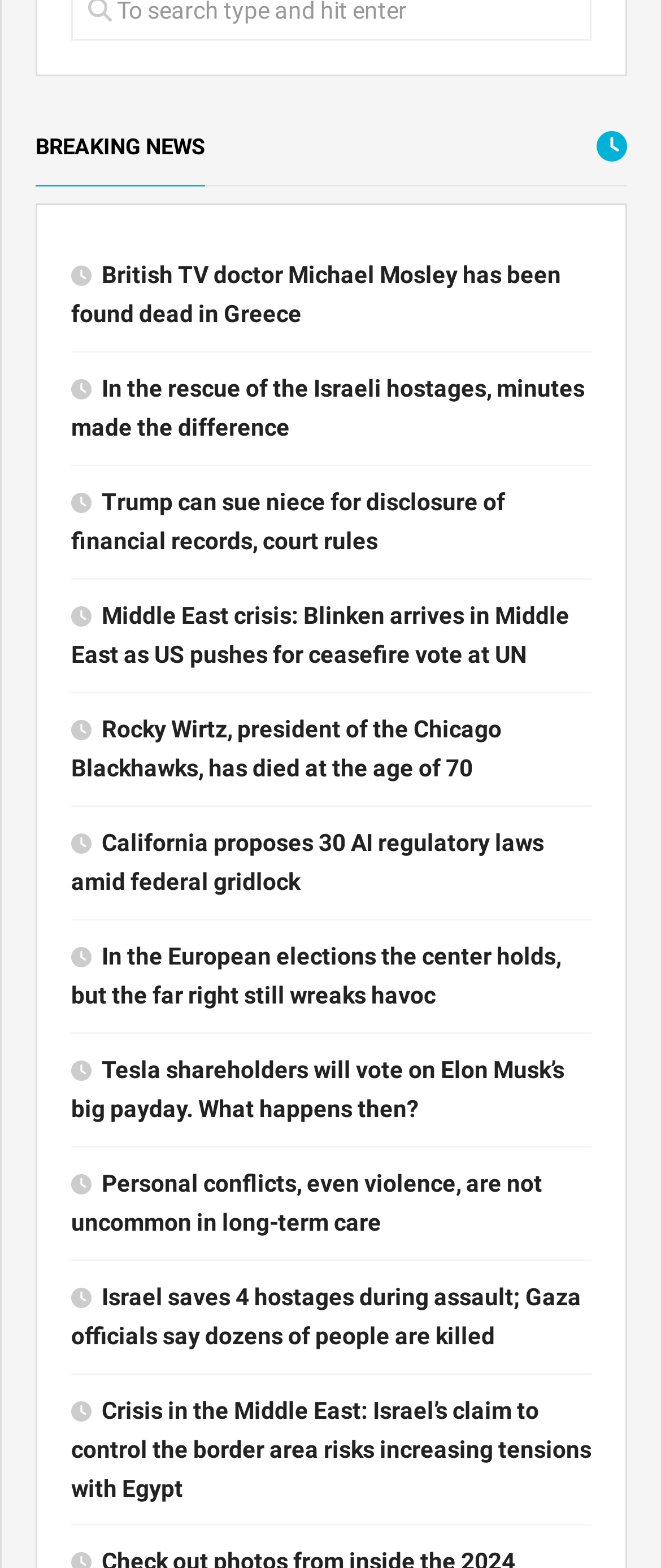Determine the bounding box coordinates of the clickable region to carry out the instruction: "Learn about the rescue of the Israeli hostages".

[0.108, 0.239, 0.885, 0.281]